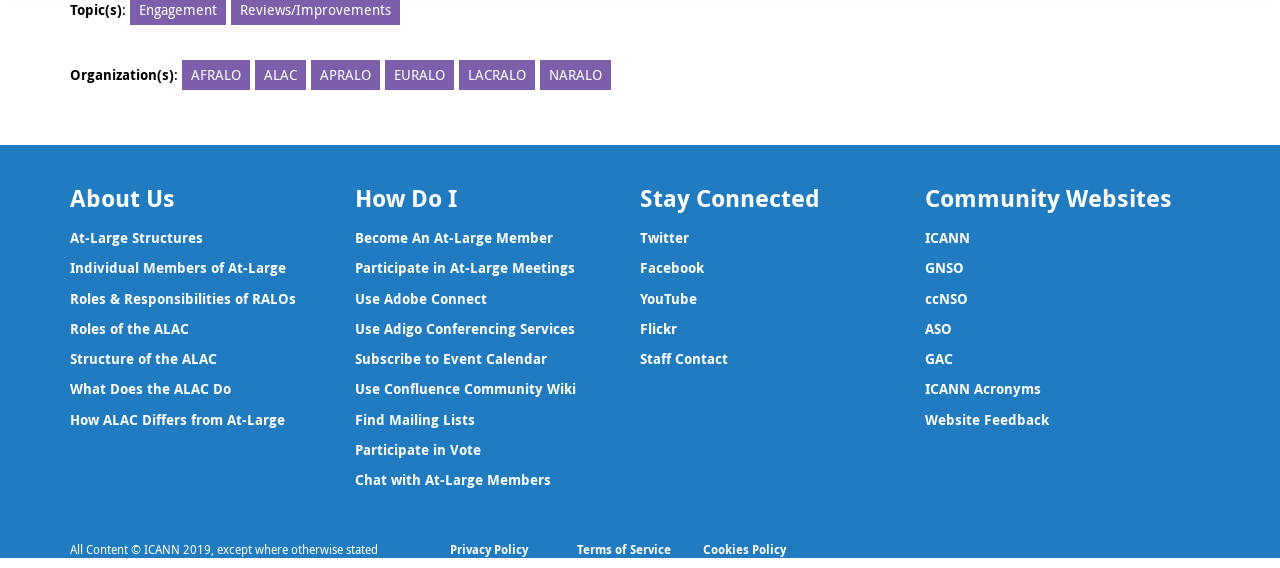Indicate the bounding box coordinates of the clickable region to achieve the following instruction: "Click on AFRALO."

[0.142, 0.106, 0.195, 0.159]